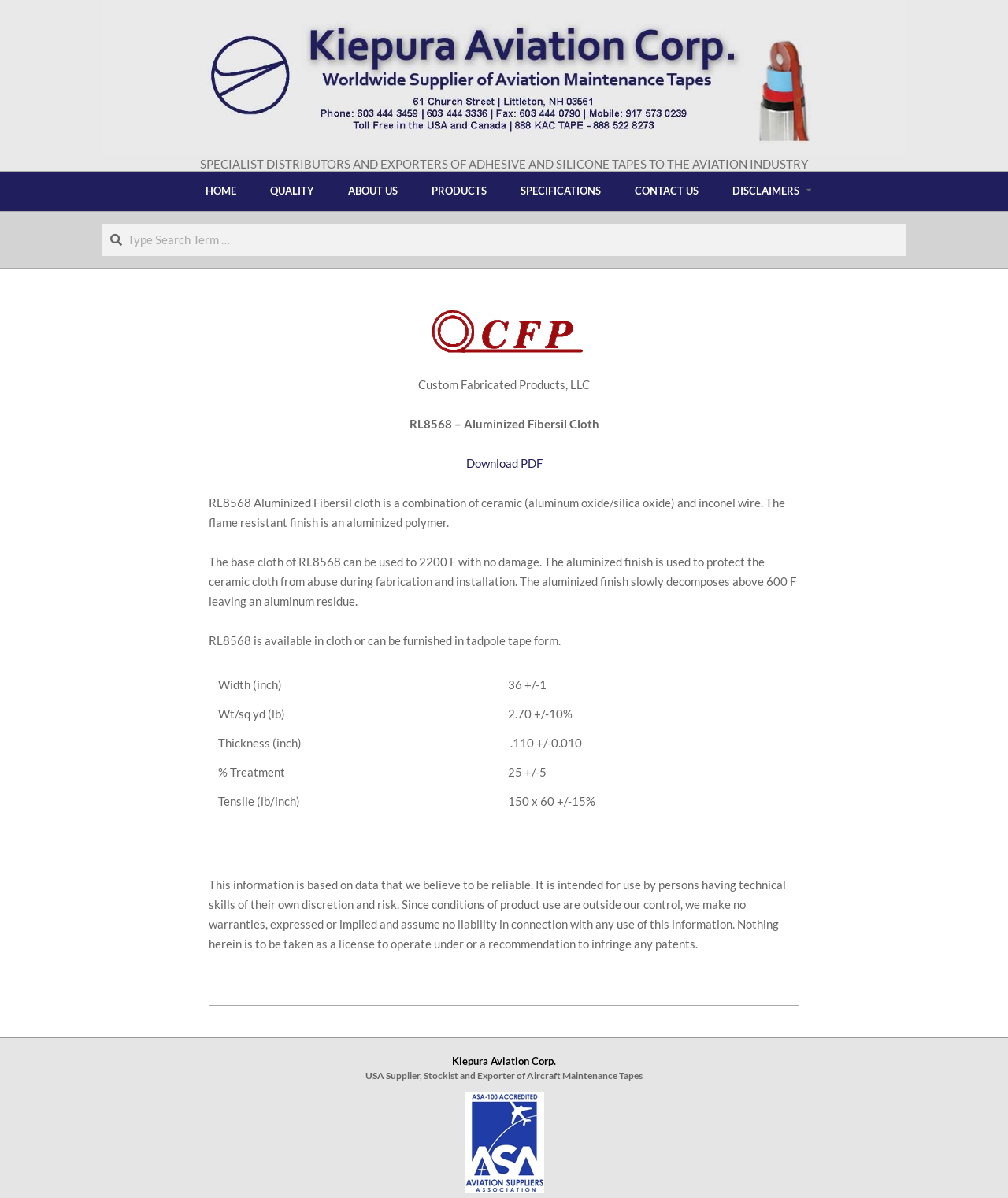What is the company name mentioned at the top of the page?
Can you offer a detailed and complete answer to this question?

The company name 'Kiepura Aviation' is mentioned at the top of the page, along with a logo and a link to the company's website. This information is provided in the layout table section of the page.